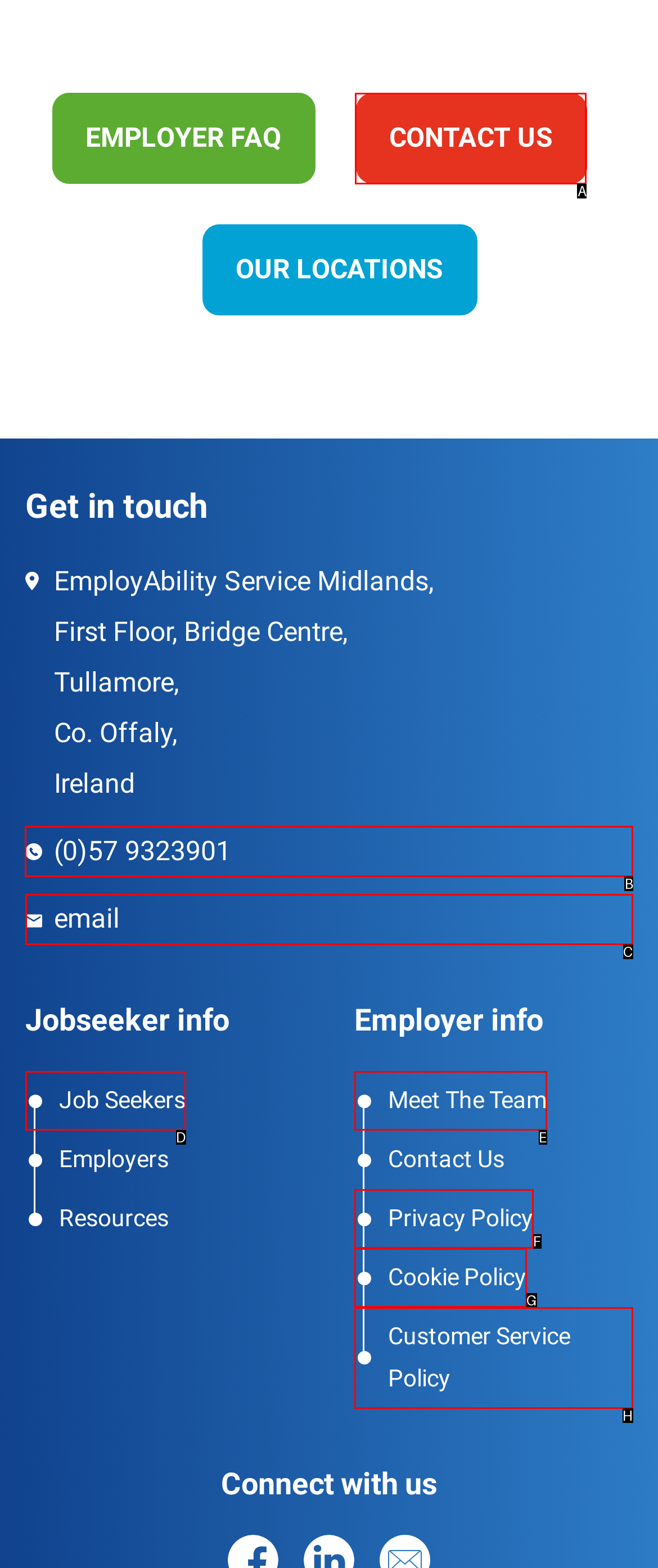Identify the correct option to click in order to complete this task: Contact us by phone
Answer with the letter of the chosen option directly.

B